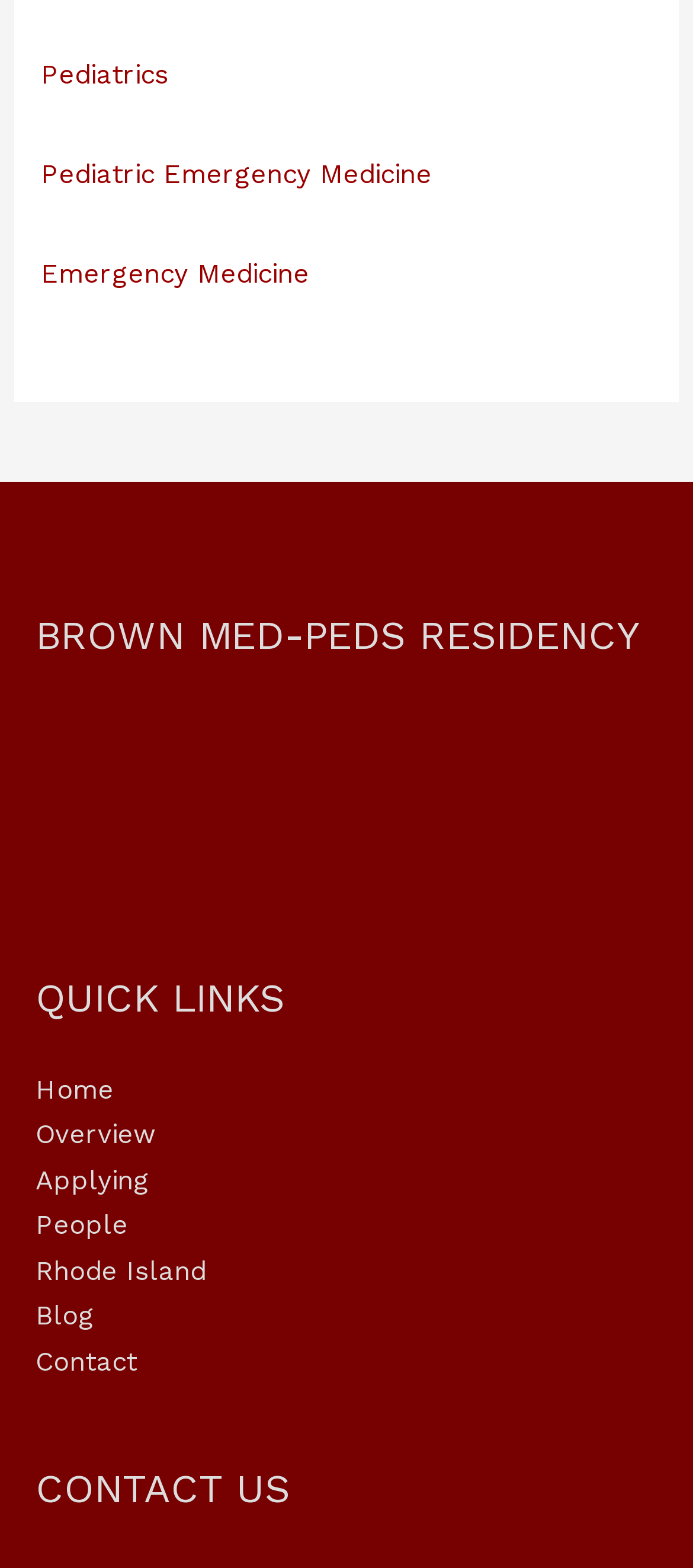What is the name of the residency program? Observe the screenshot and provide a one-word or short phrase answer.

BROWN MED-PEDS RESIDENCY